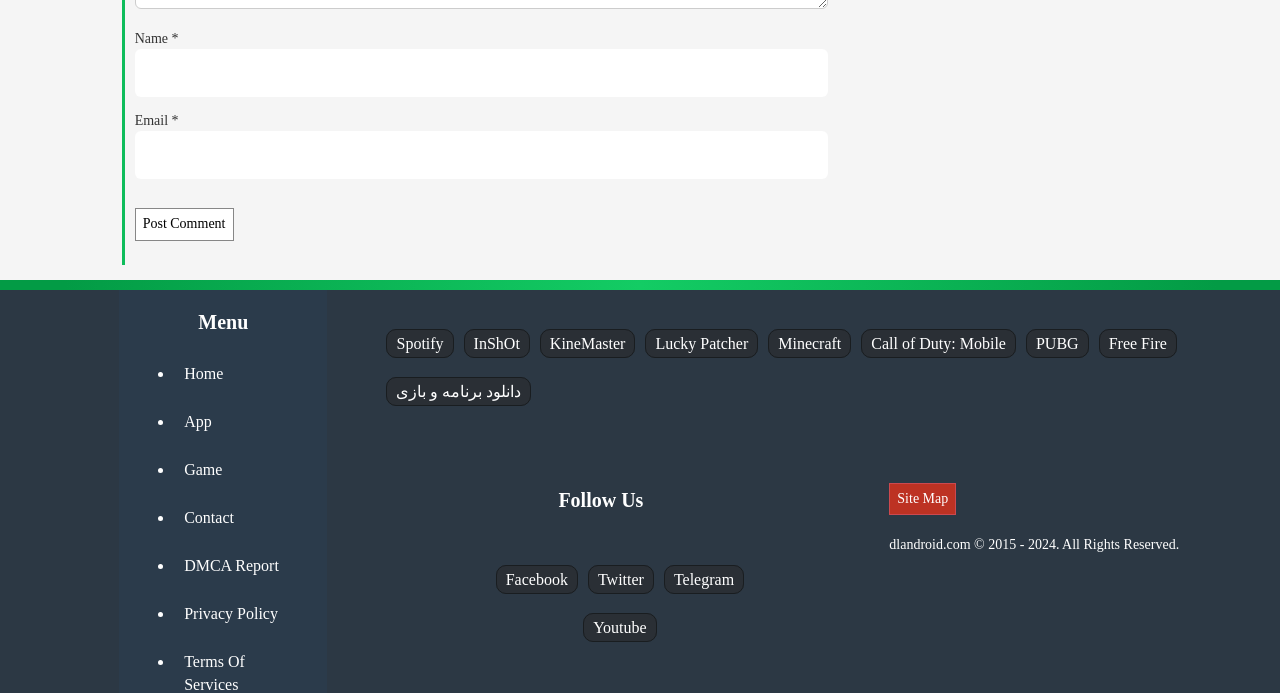Identify the bounding box coordinates of the clickable region to carry out the given instruction: "Click the Post Comment button".

[0.105, 0.301, 0.182, 0.347]